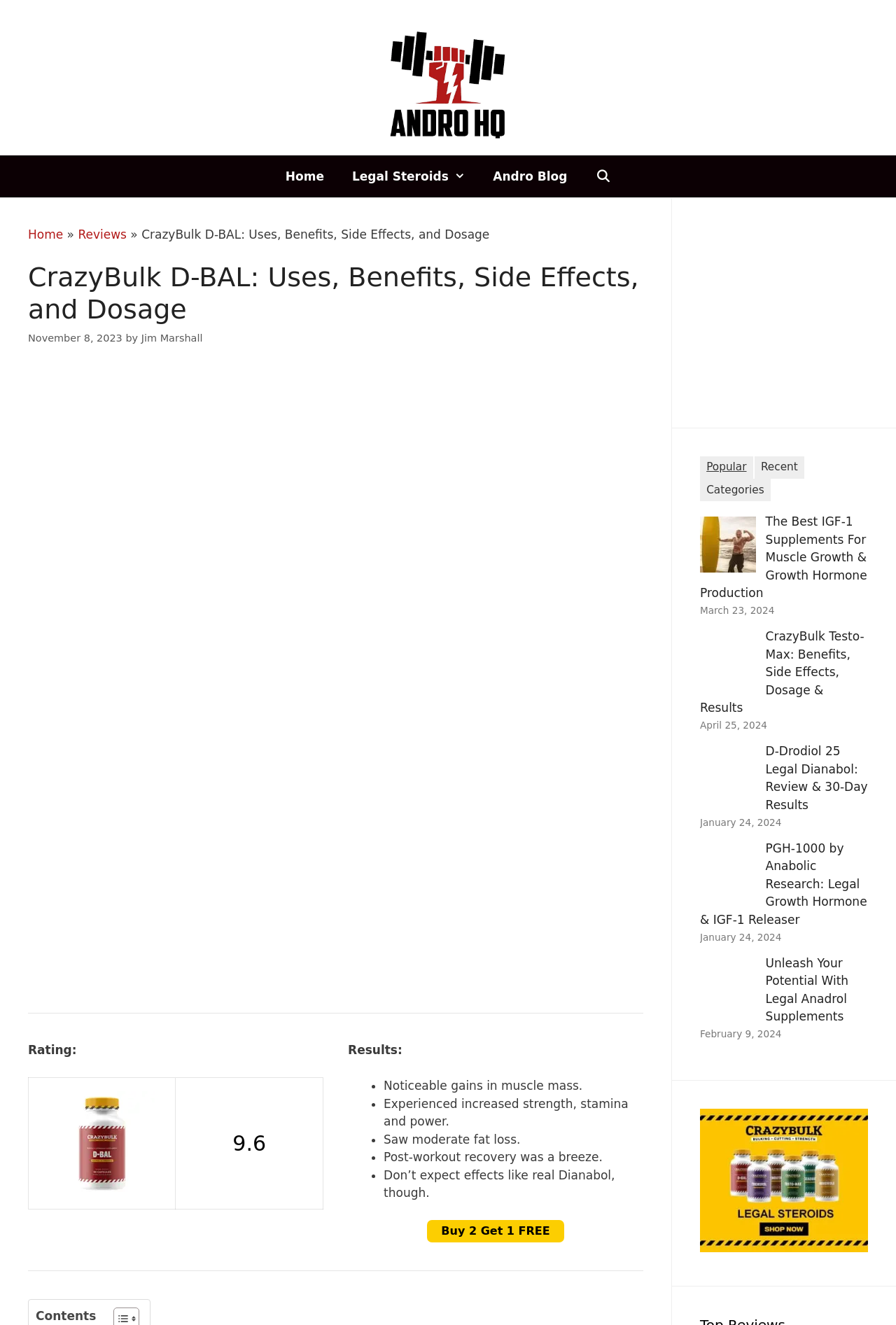Please indicate the bounding box coordinates of the element's region to be clicked to achieve the instruction: "Learn about Legal Steroids". Provide the coordinates as four float numbers between 0 and 1, i.e., [left, top, right, bottom].

[0.781, 0.289, 0.969, 0.3]